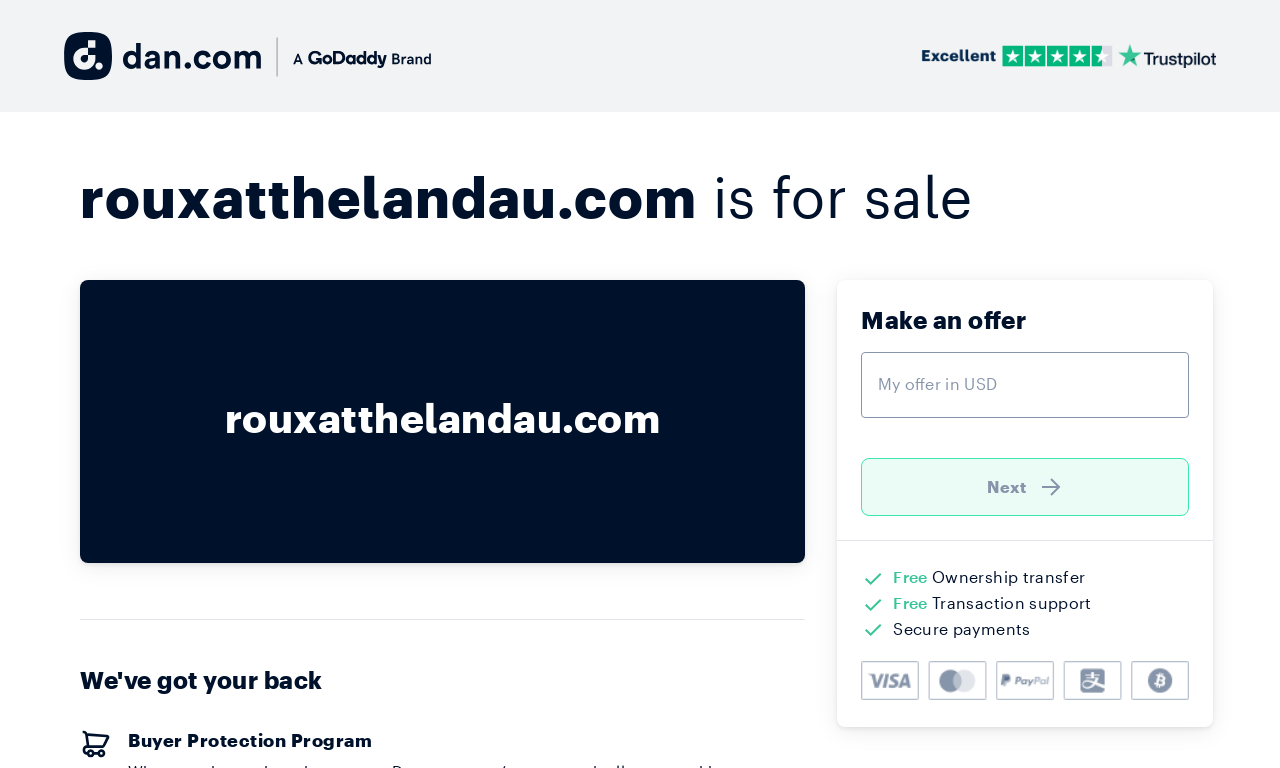What happens after making an offer?
Please provide a single word or phrase answer based on the image.

Next